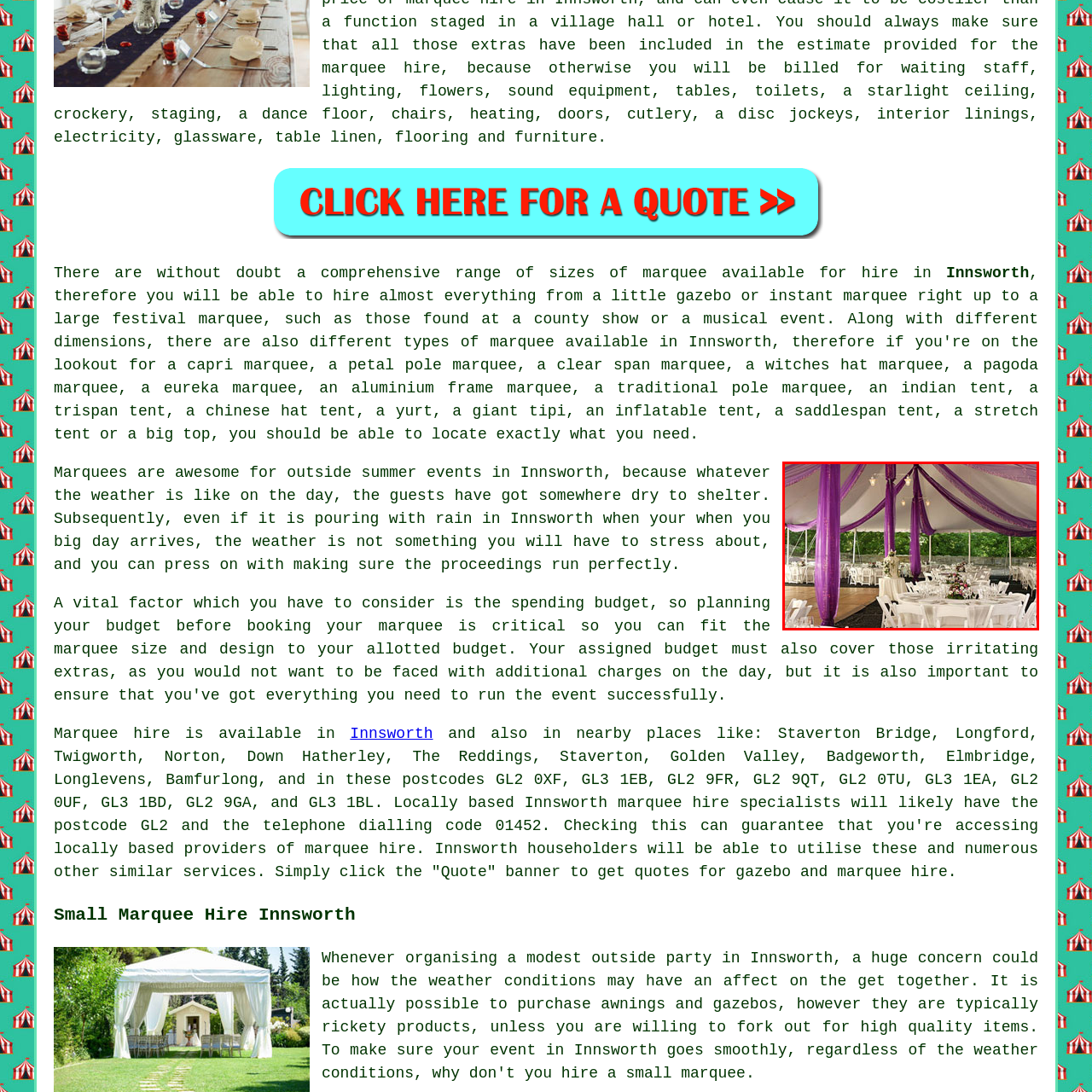What is the purpose of the marquee in locations like Innsworth, Gloucestershire?
Examine the image enclosed within the red bounding box and provide a comprehensive answer relying on the visual details presented in the image.

According to the caption, the marquee can 'provide shelter and elegance, no matter the weather' in locations like Innsworth, Gloucestershire, which implies its purpose in such areas.